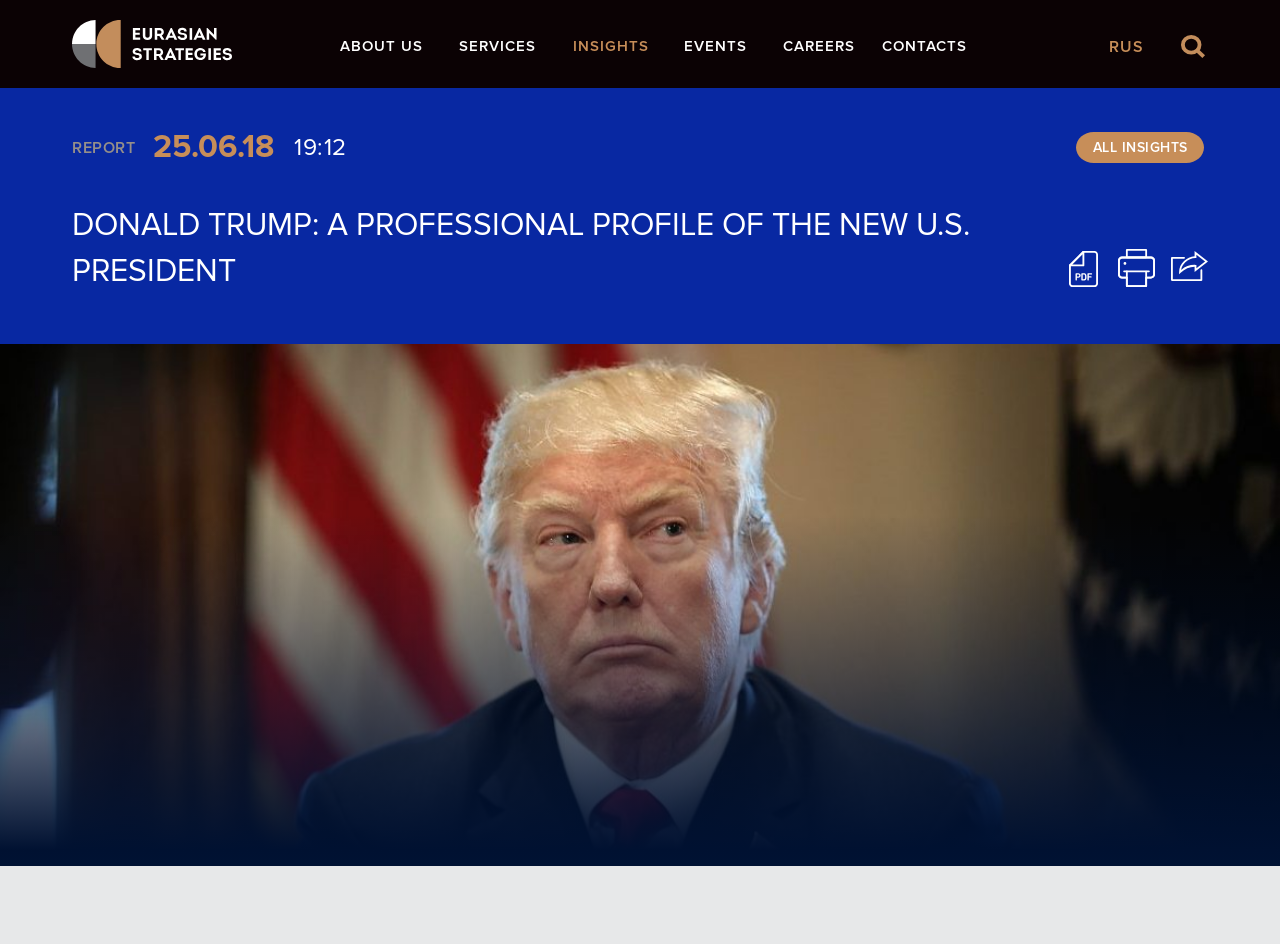Given the element description, predict the bounding box coordinates in the format (top-left x, top-left y, bottom-right x, bottom-right y). Make sure all values are between 0 and 1. Here is the element description: https://sugardaddyaustralia.org/sugar-dating-sydney/

None